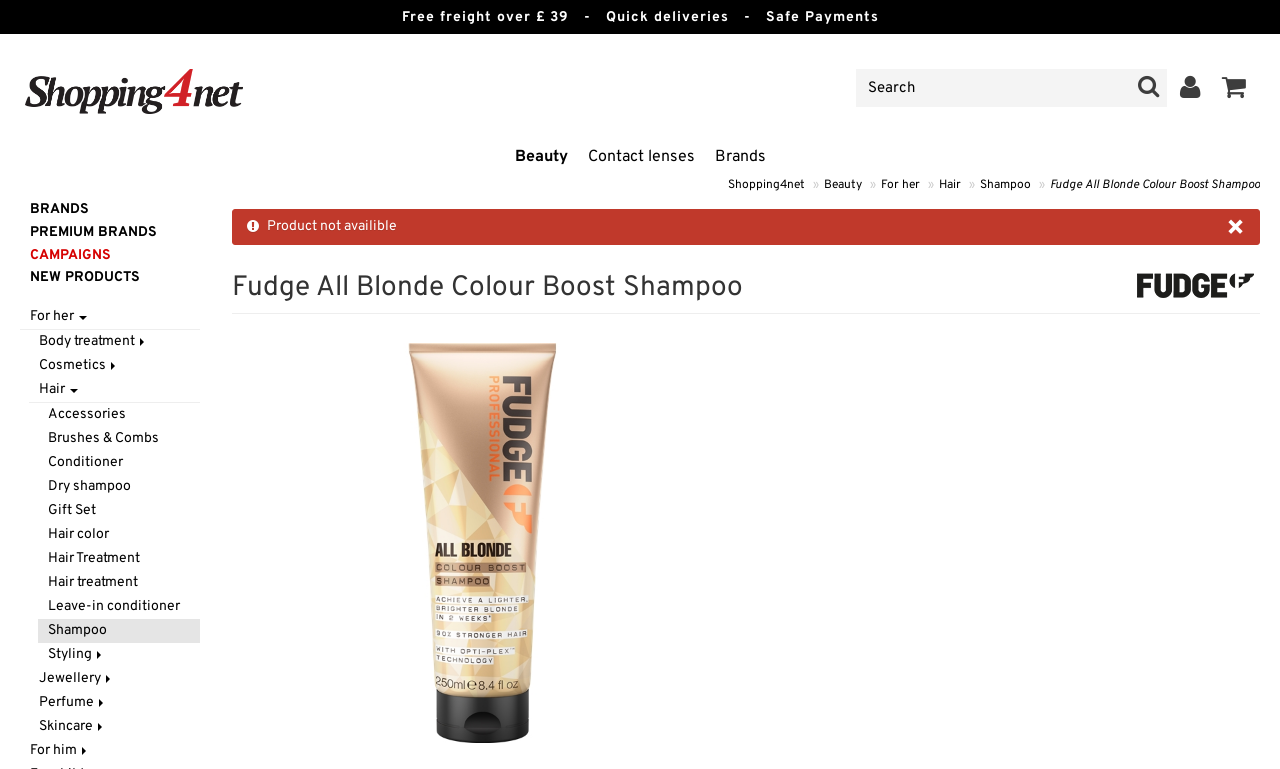Please predict the bounding box coordinates (top-left x, top-left y, bottom-right x, bottom-right y) for the UI element in the screenshot that fits the description: Shine & Anti frizz

[0.036, 0.961, 0.156, 0.992]